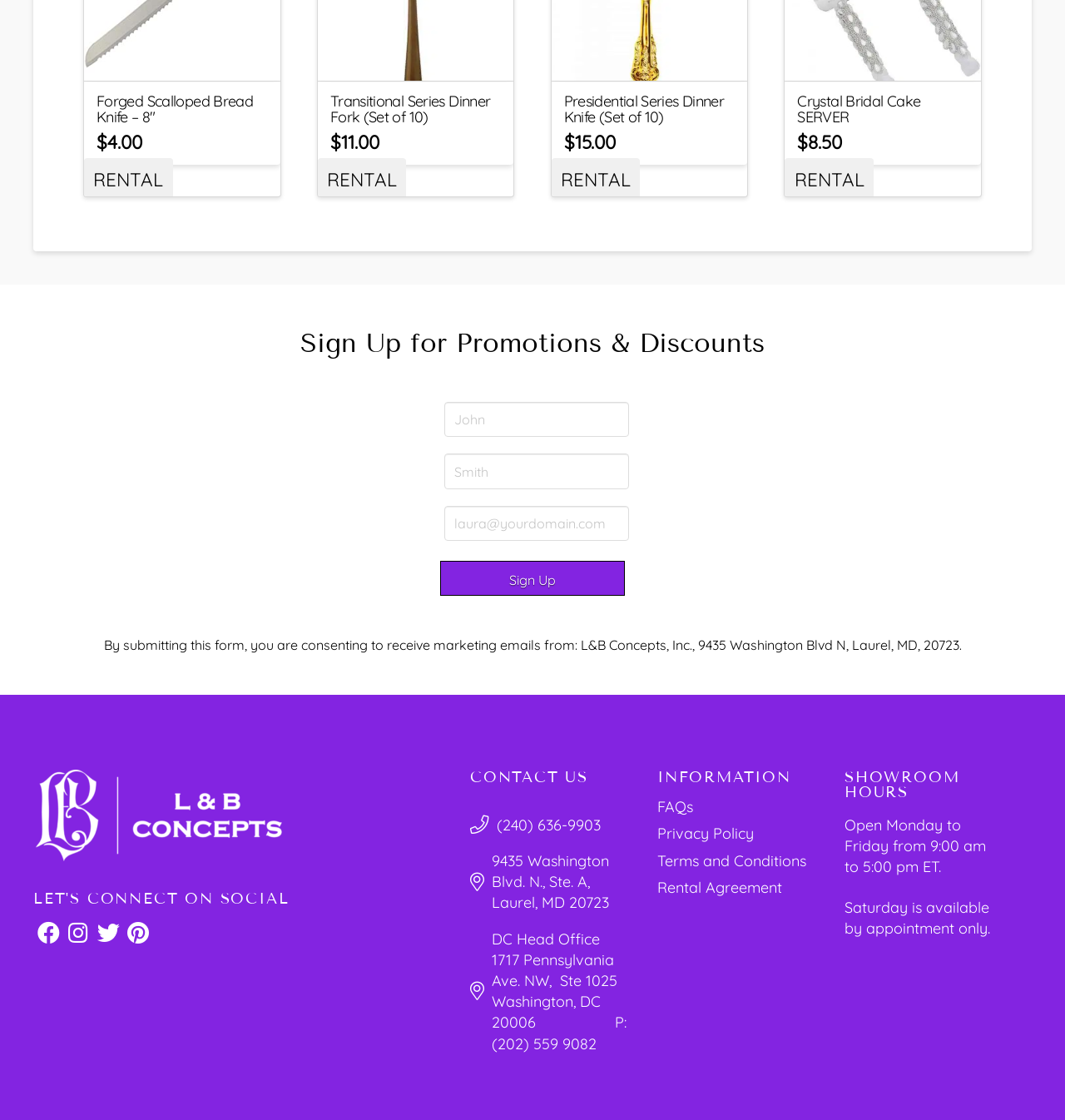Indicate the bounding box coordinates of the element that must be clicked to execute the instruction: "Add Forged Scalloped Bread Knife to cart". The coordinates should be given as four float numbers between 0 and 1, i.e., [left, top, right, bottom].

[0.091, 0.036, 0.251, 0.076]